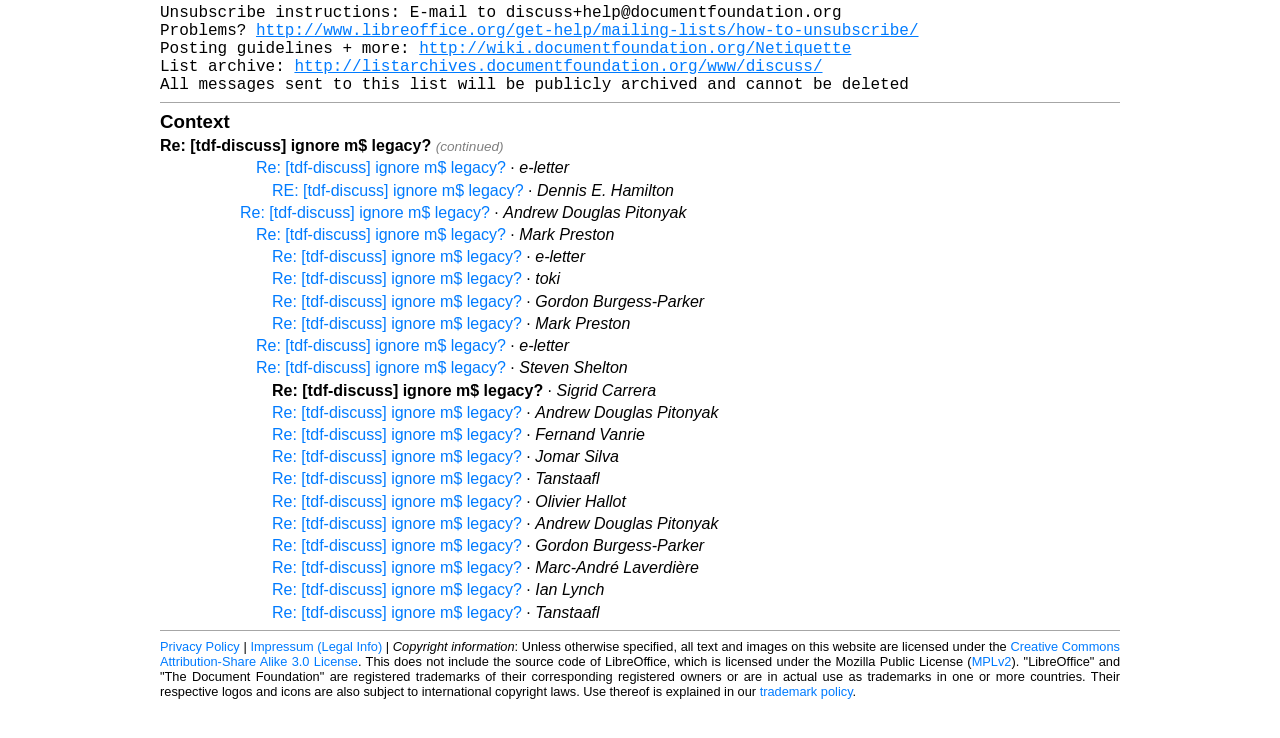Given the description Re: [tdf-discuss] ignore m$ legacy?, predict the bounding box coordinates of the UI element. Ensure the coordinates are in the format (top-left x, top-left y, bottom-right x, bottom-right y) and all values are between 0 and 1.

[0.212, 0.649, 0.408, 0.672]